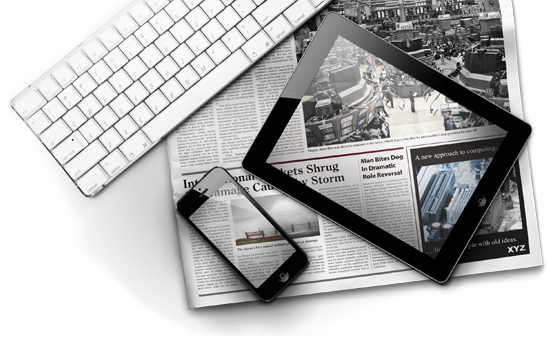Generate a detailed caption for the image.

The image depicts a modern workspace featuring a sleek keyboard, a tablet displaying a bustling news scene, and a smartphone positioned on top of a newspaper. The backdrop of the newspaper showcases the headline "International Markets Shrug Off Hurricane's Chaos," indicating a focus on timely financial news. The tablet appears to provide a dynamic view of market activities, reflecting the integration of digital media in contemporary news consumption. This arrangement highlights the convergence of traditional print media and digital technology, emphasizing the relevance of media monitoring and analysis in today's fast-paced information landscape.